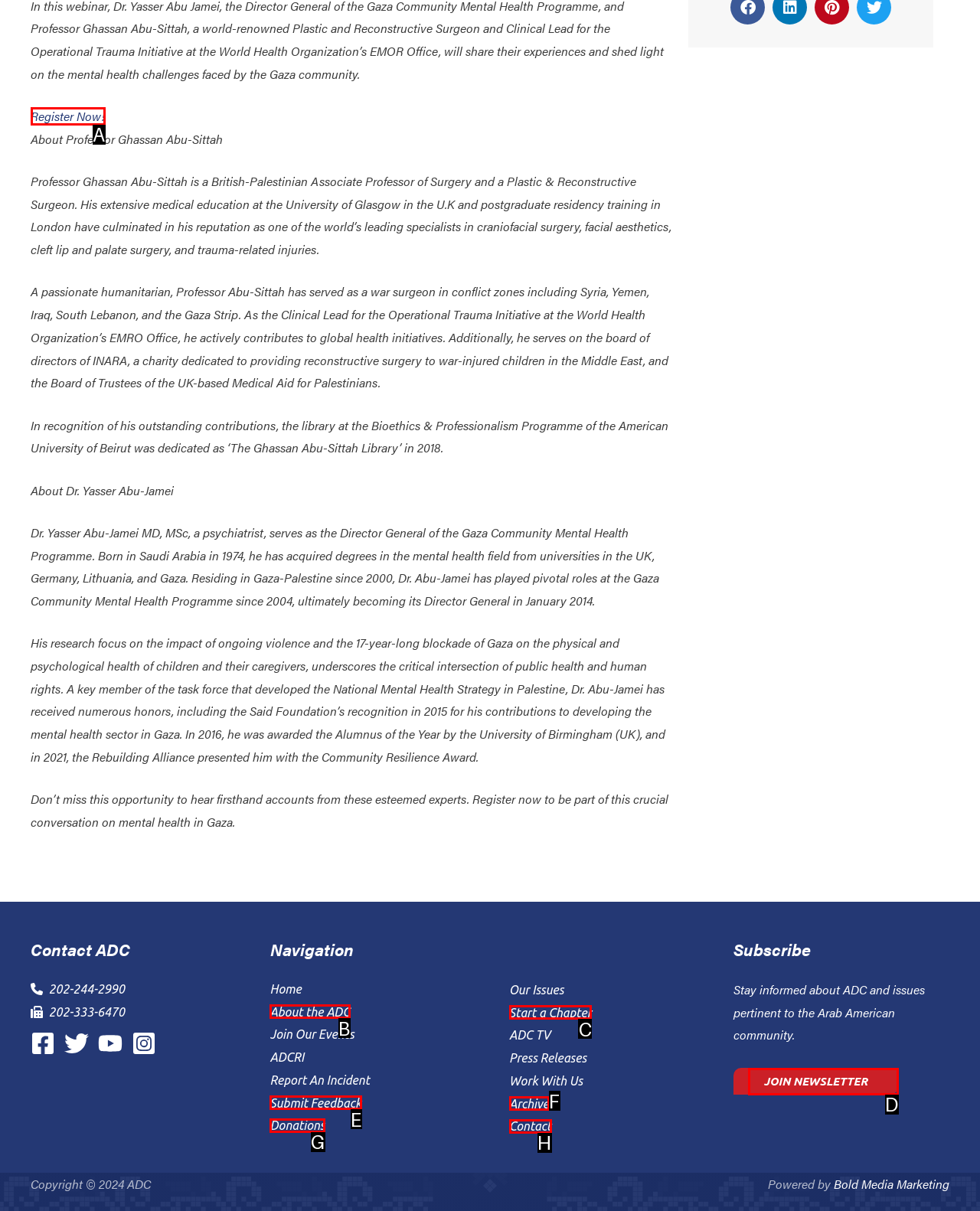Find the option that aligns with: Join Newsletter
Provide the letter of the corresponding option.

D